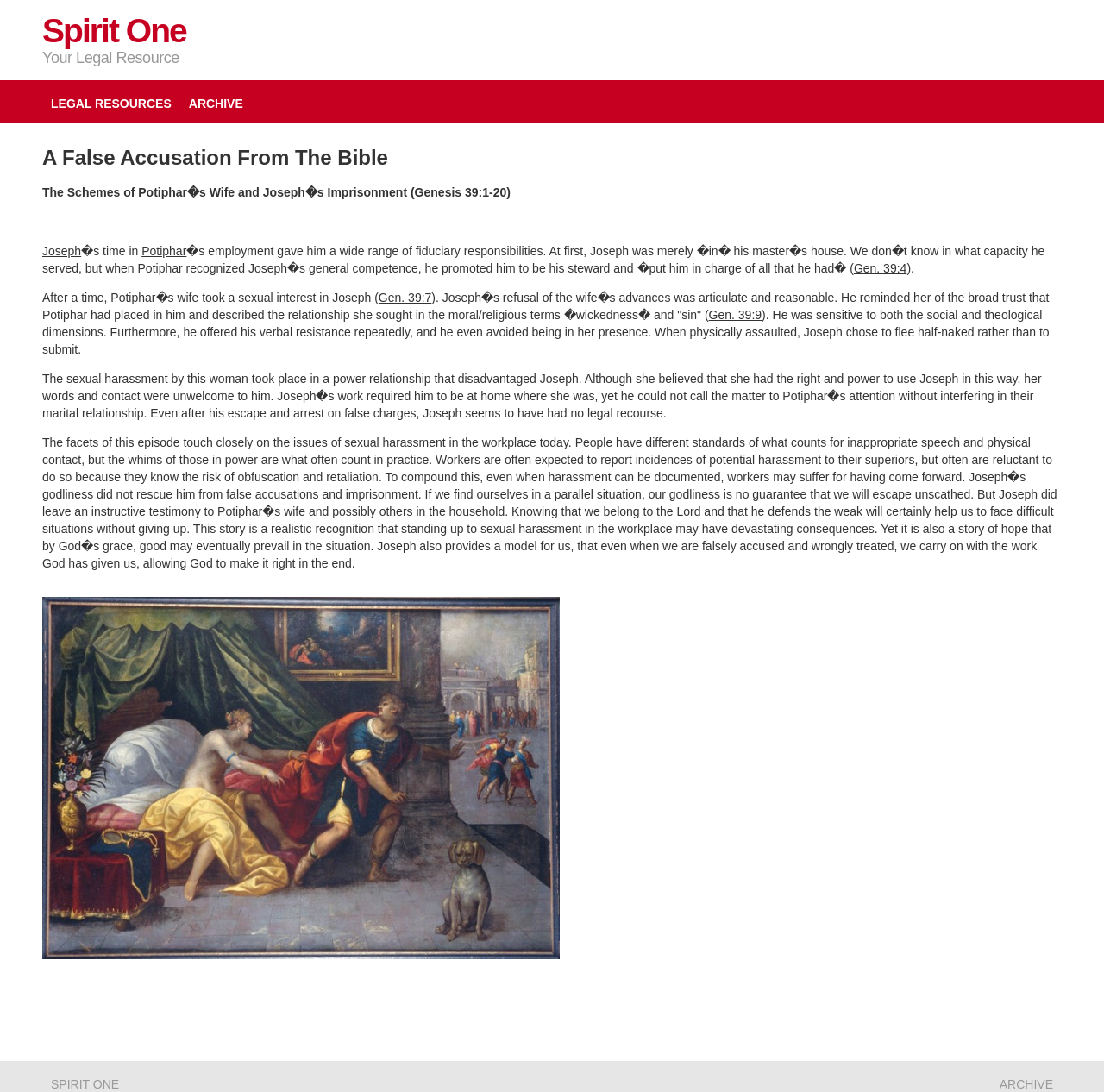What is the modern-day relevance of Joseph's story?
Using the details from the image, give an elaborate explanation to answer the question.

The webpage highlights the parallels between Joseph's story and modern-day issues of sexual harassment in the workplace. It notes that workers may face similar challenges, including power imbalances, reluctance to report incidents, and potential retaliation.